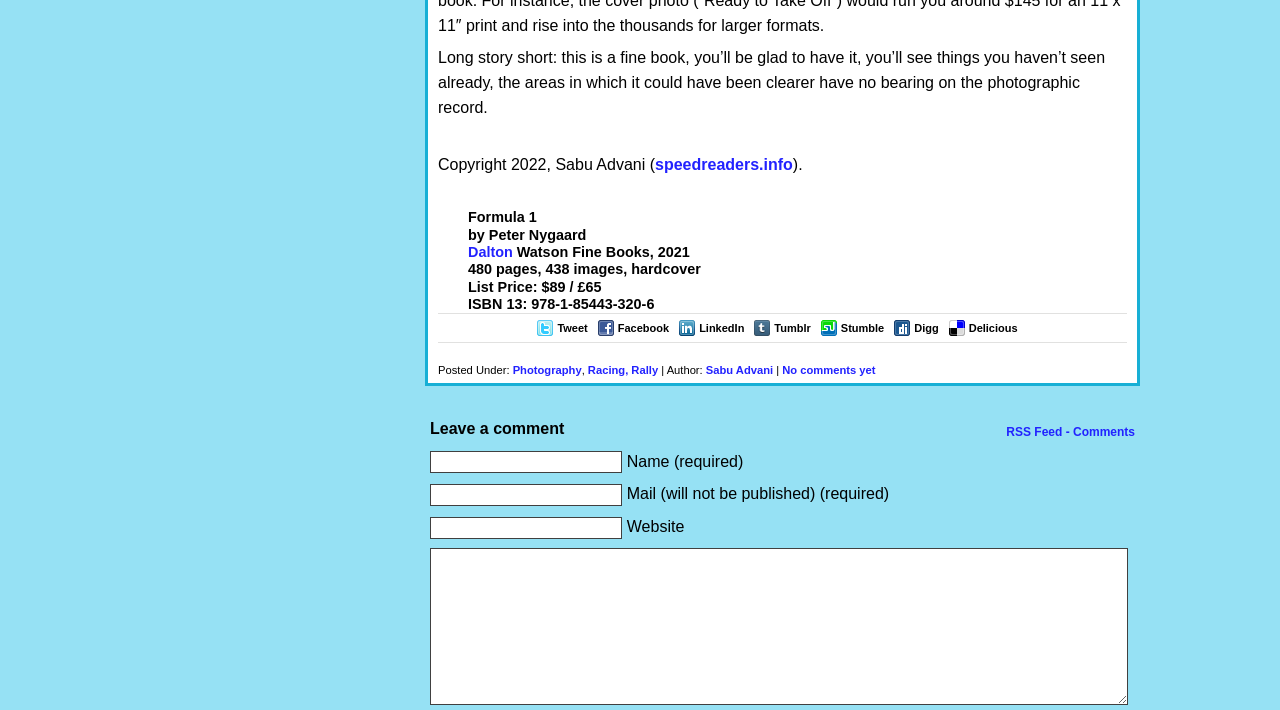Could you specify the bounding box coordinates for the clickable section to complete the following instruction: "Click on the 'Tweet' link"?

[0.435, 0.454, 0.459, 0.471]